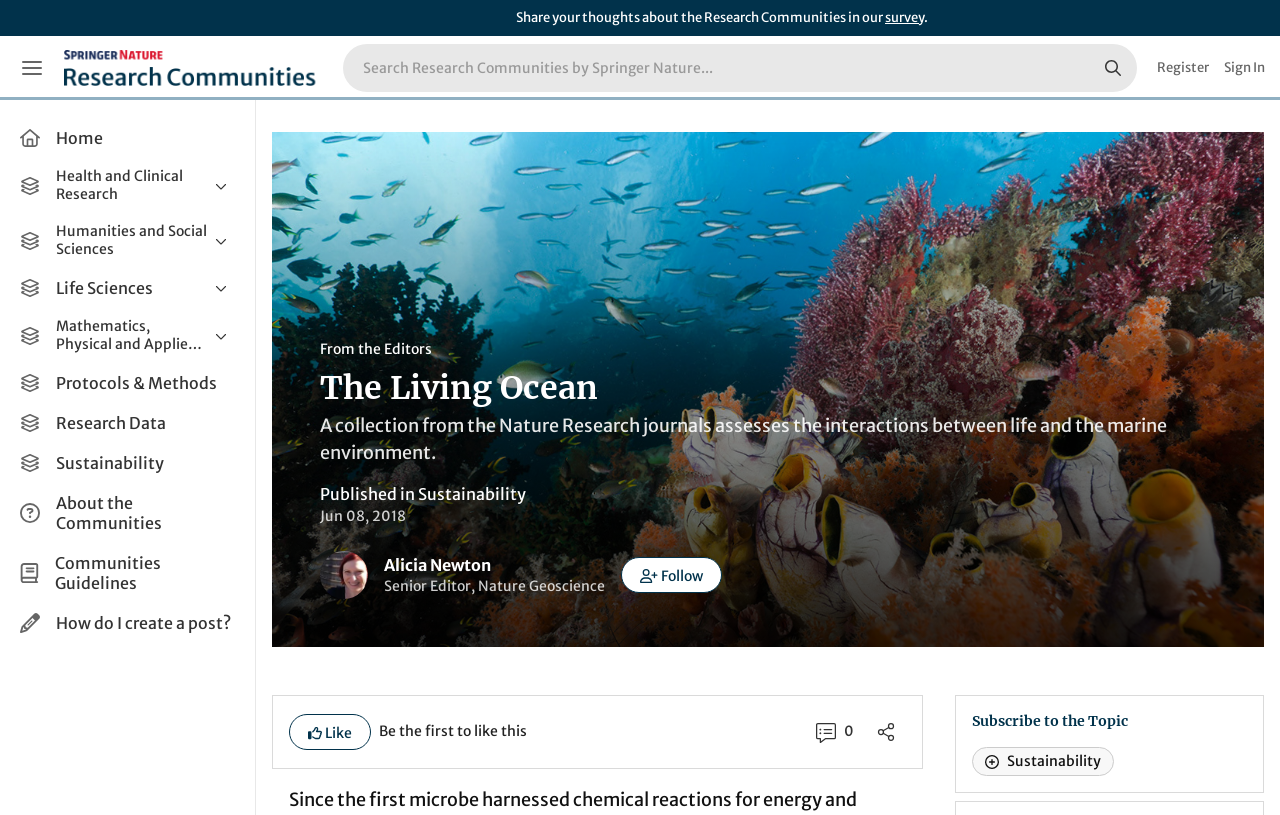Please identify the bounding box coordinates for the region that you need to click to follow this instruction: "Explore Health and Clinical Research".

[0.009, 0.196, 0.19, 0.259]